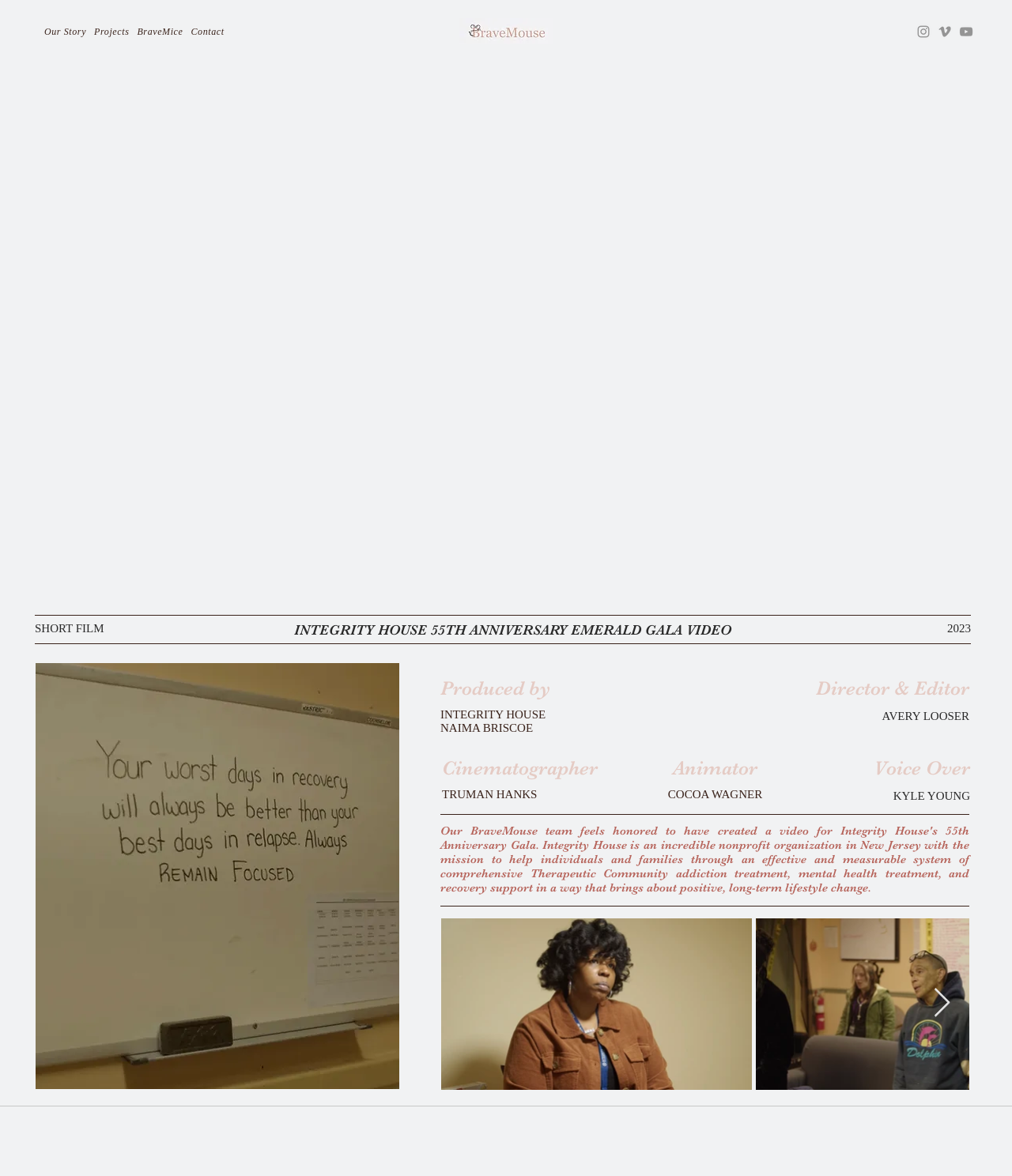Find the bounding box coordinates for the area that should be clicked to accomplish the instruction: "View next item".

[0.922, 0.84, 0.94, 0.866]